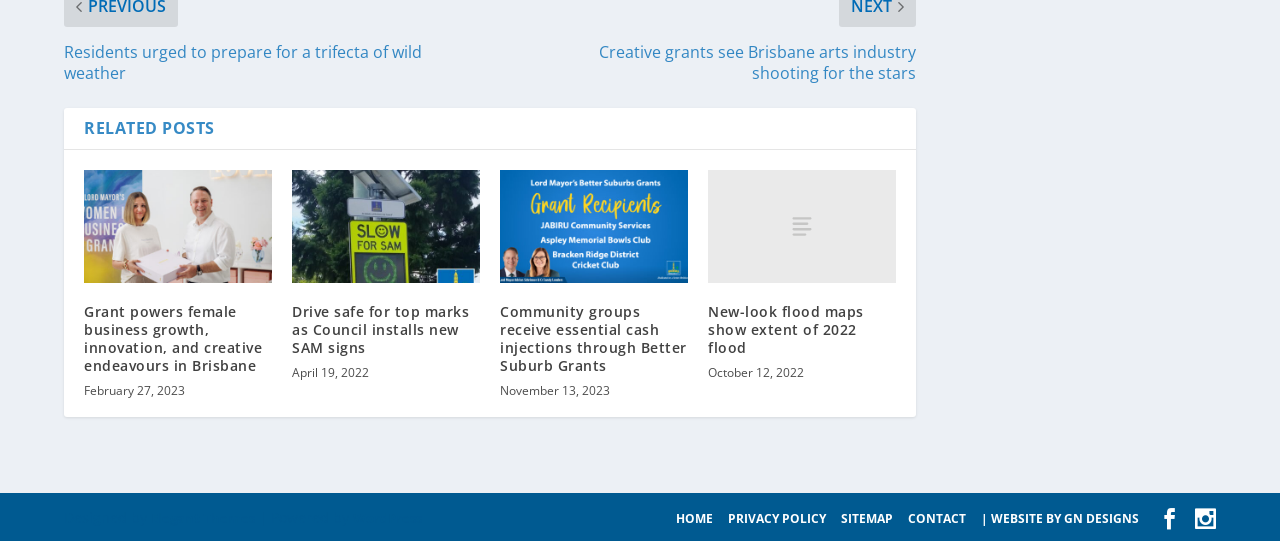Given the following UI element description: "| Website by GN Designs", find the bounding box coordinates in the webpage screenshot.

[0.766, 0.942, 0.89, 0.973]